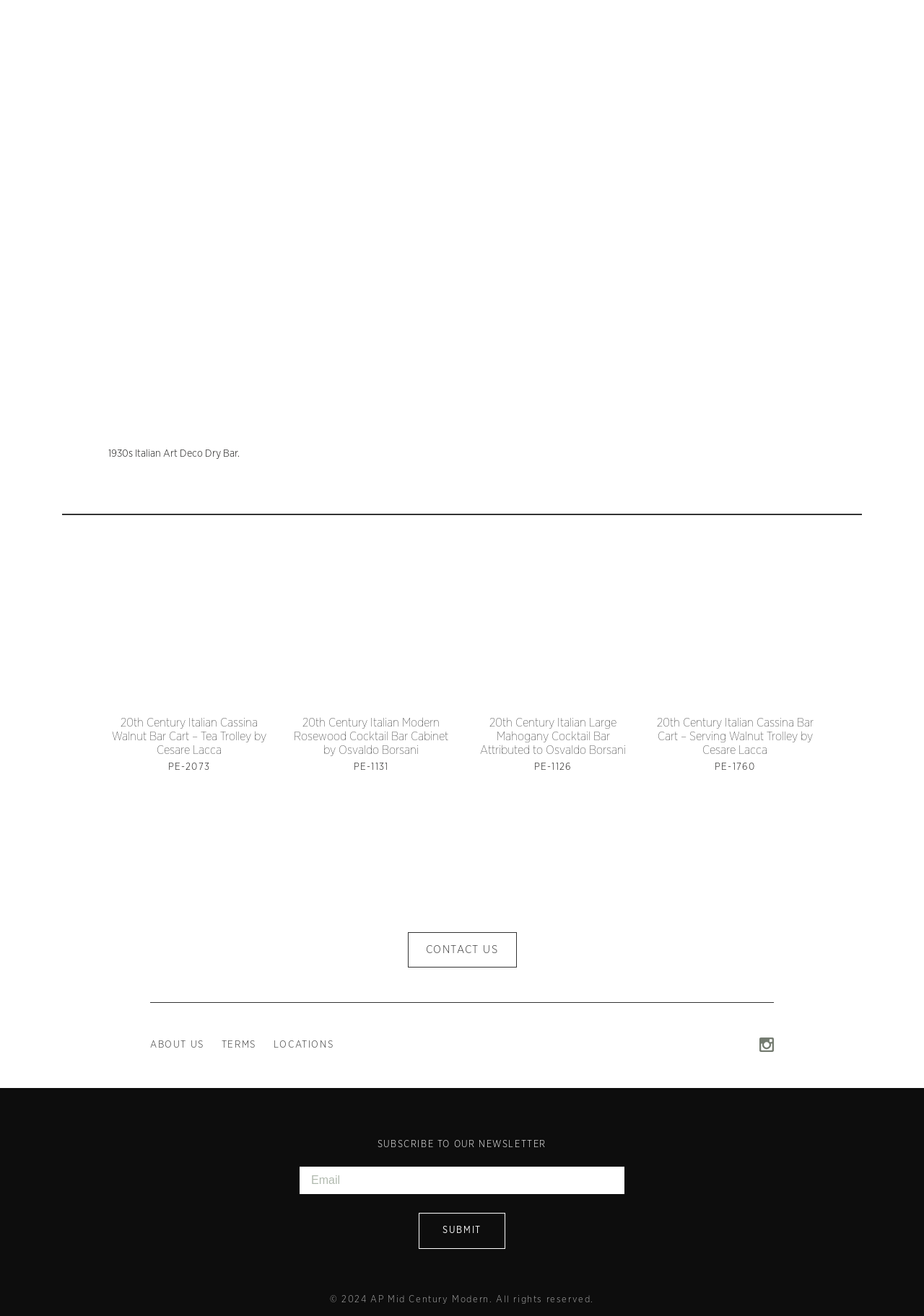Give a concise answer using only one word or phrase for this question:
What is the material of the bar cart produced by Cassina?

Walnut